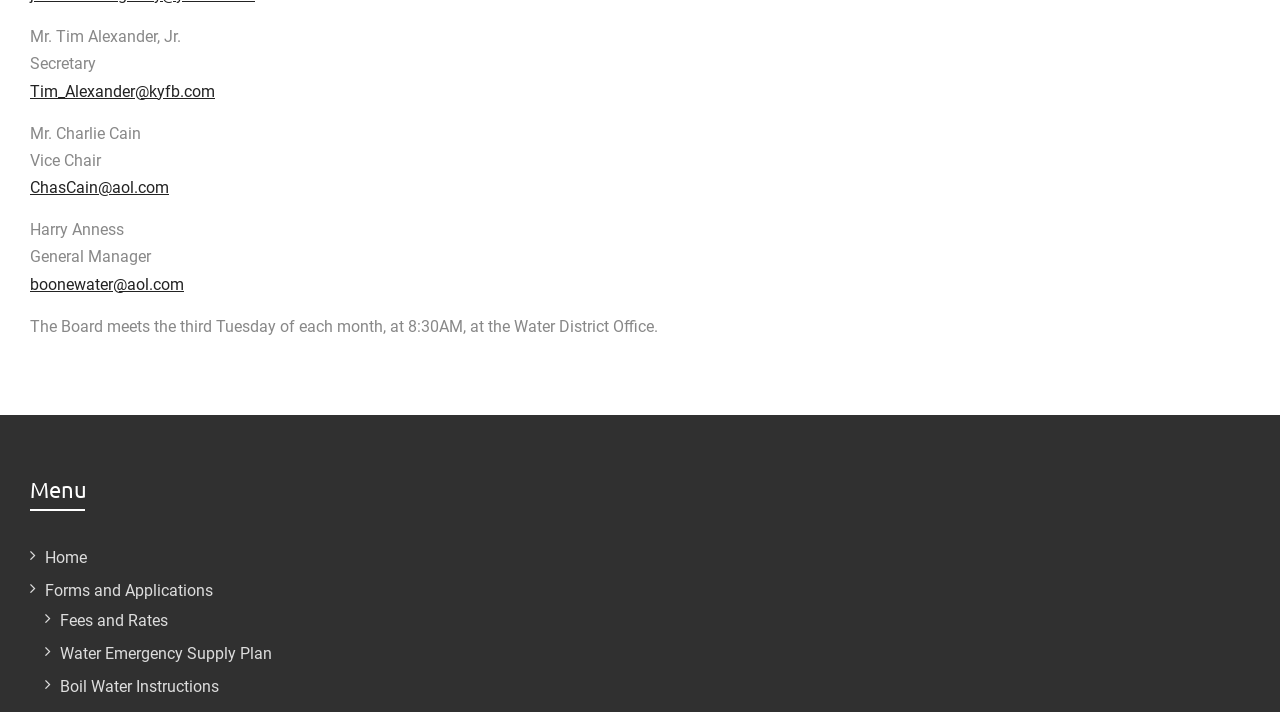Answer briefly with one word or phrase:
Who is the Secretary?

Mr. Tim Alexander, Jr.